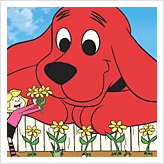What is the girl holding?
Respond to the question with a well-detailed and thorough answer.

The caption describes the scene where the girl is cheerfully holding a bouquet of bright yellow flowers, which is a key element in the illustration.